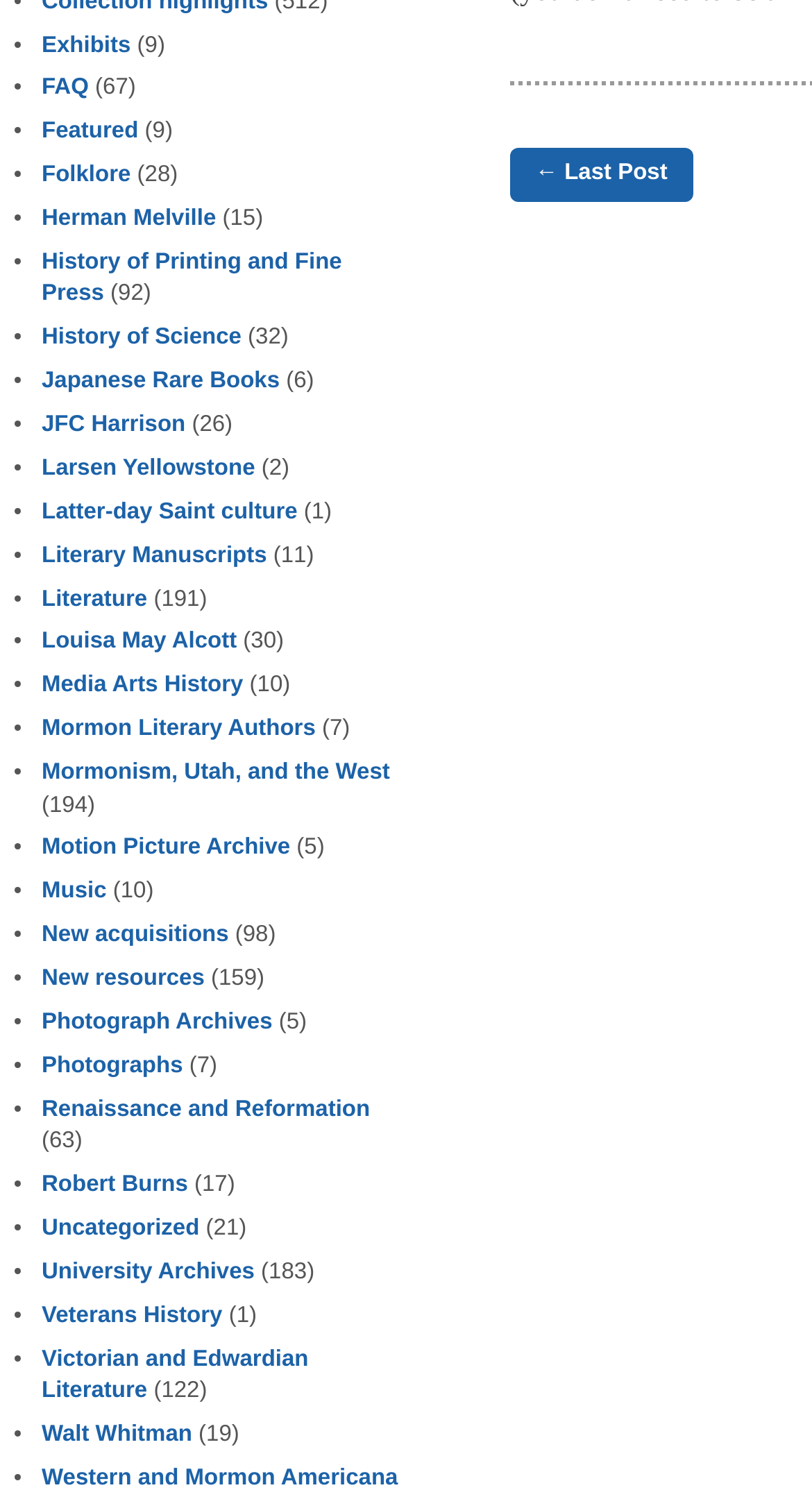Indicate the bounding box coordinates of the element that needs to be clicked to satisfy the following instruction: "View Featured". The coordinates should be four float numbers between 0 and 1, i.e., [left, top, right, bottom].

[0.051, 0.08, 0.17, 0.097]